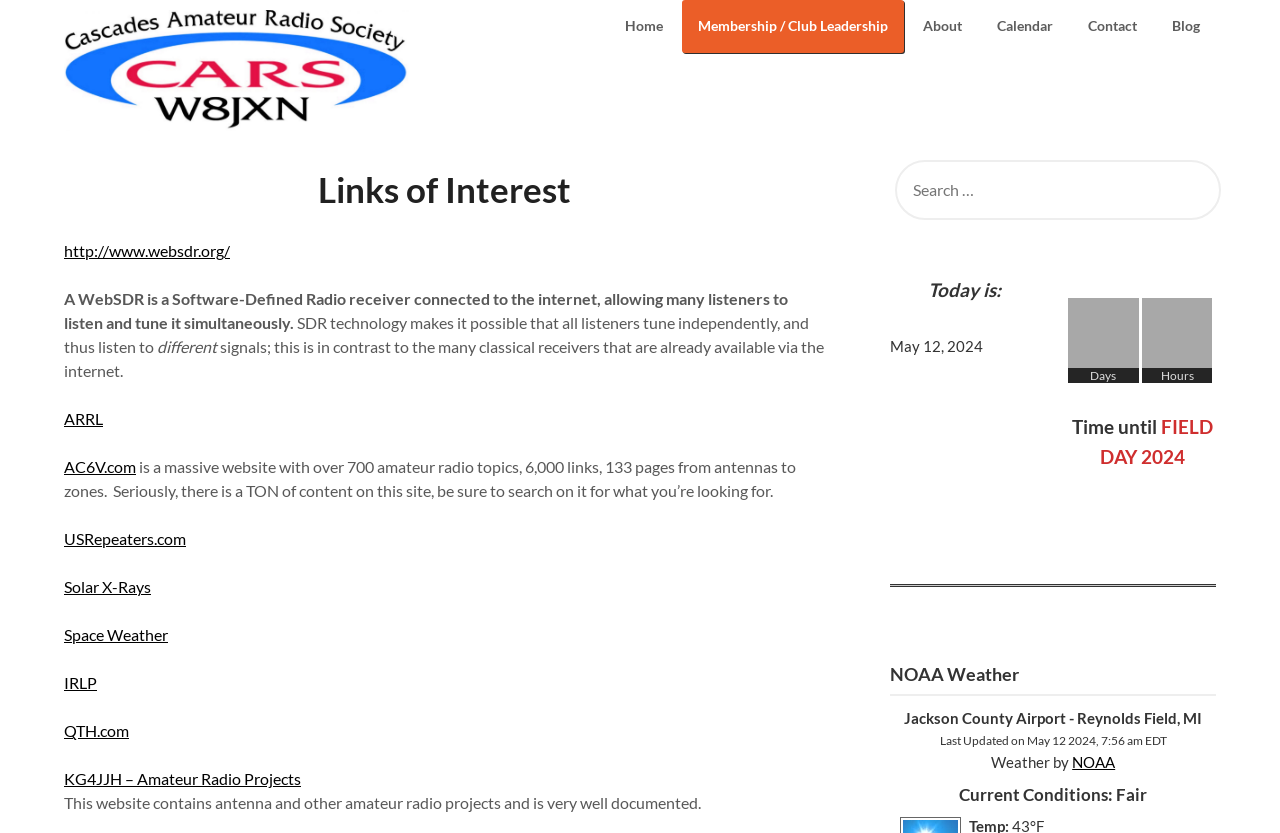Identify the bounding box coordinates of the clickable region to carry out the given instruction: "Click the Home link".

[0.476, 0.0, 0.53, 0.063]